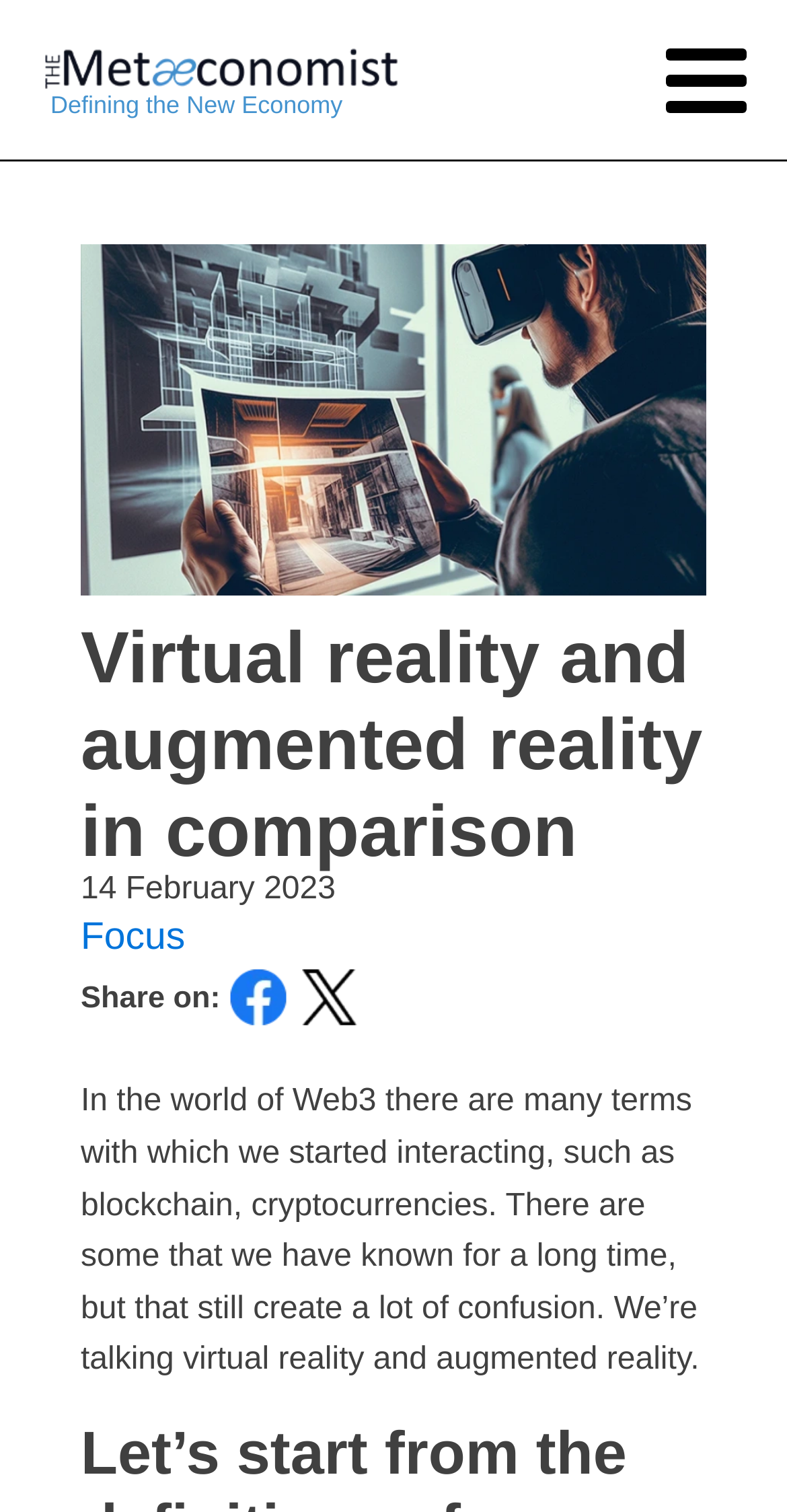What is the boy looking at in the image?
Could you please answer the question thoroughly and with as much detail as possible?

I found the description of the image by looking at the image element with the description 'Boy with viewer looks at an image in 3D' which is located at the coordinates [0.103, 0.162, 0.897, 0.394].